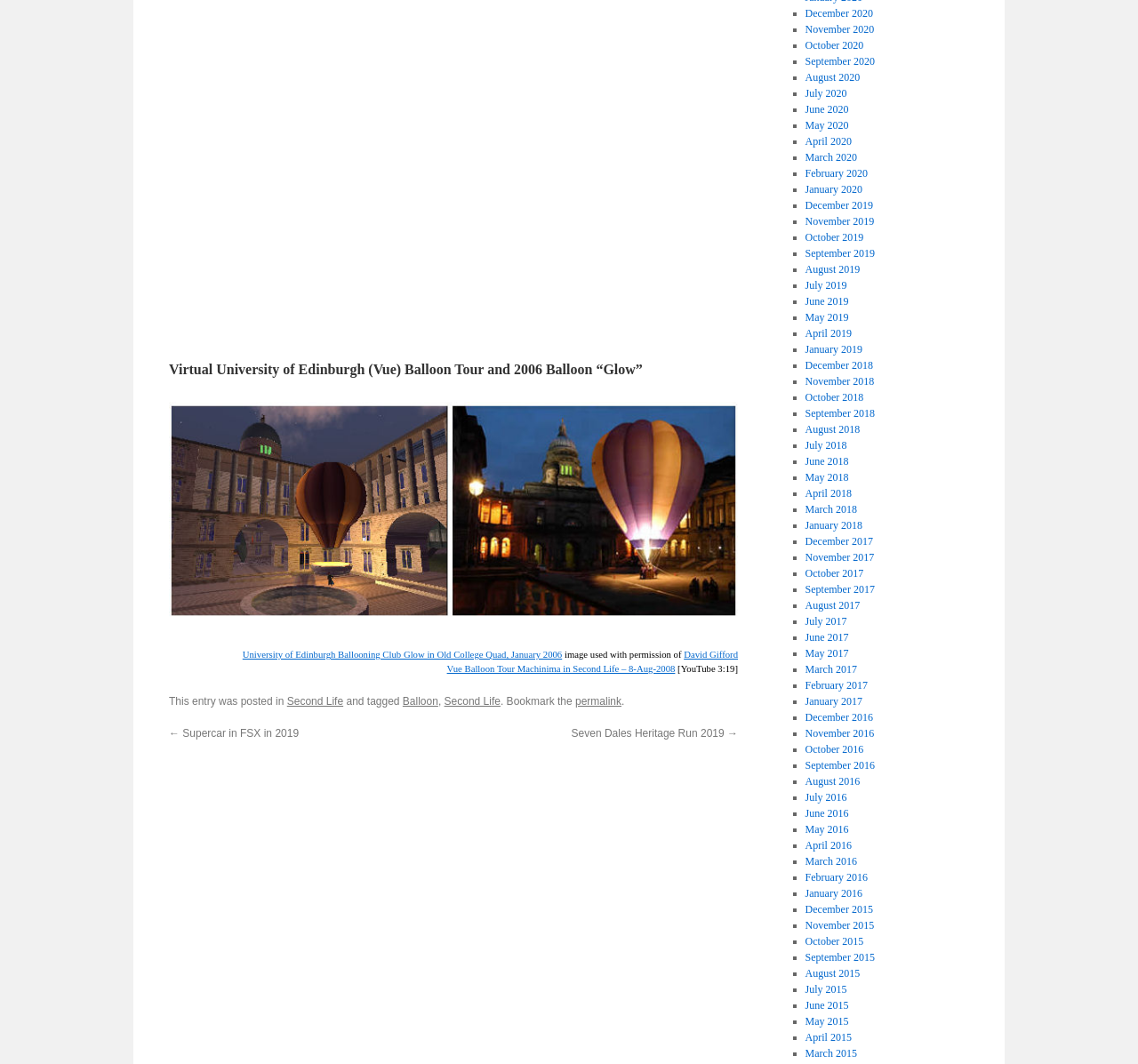Can you pinpoint the bounding box coordinates for the clickable element required for this instruction: "View the YouTube video of Vue Balloon Tour Machinima in Second Life"? The coordinates should be four float numbers between 0 and 1, i.e., [left, top, right, bottom].

[0.393, 0.623, 0.593, 0.633]